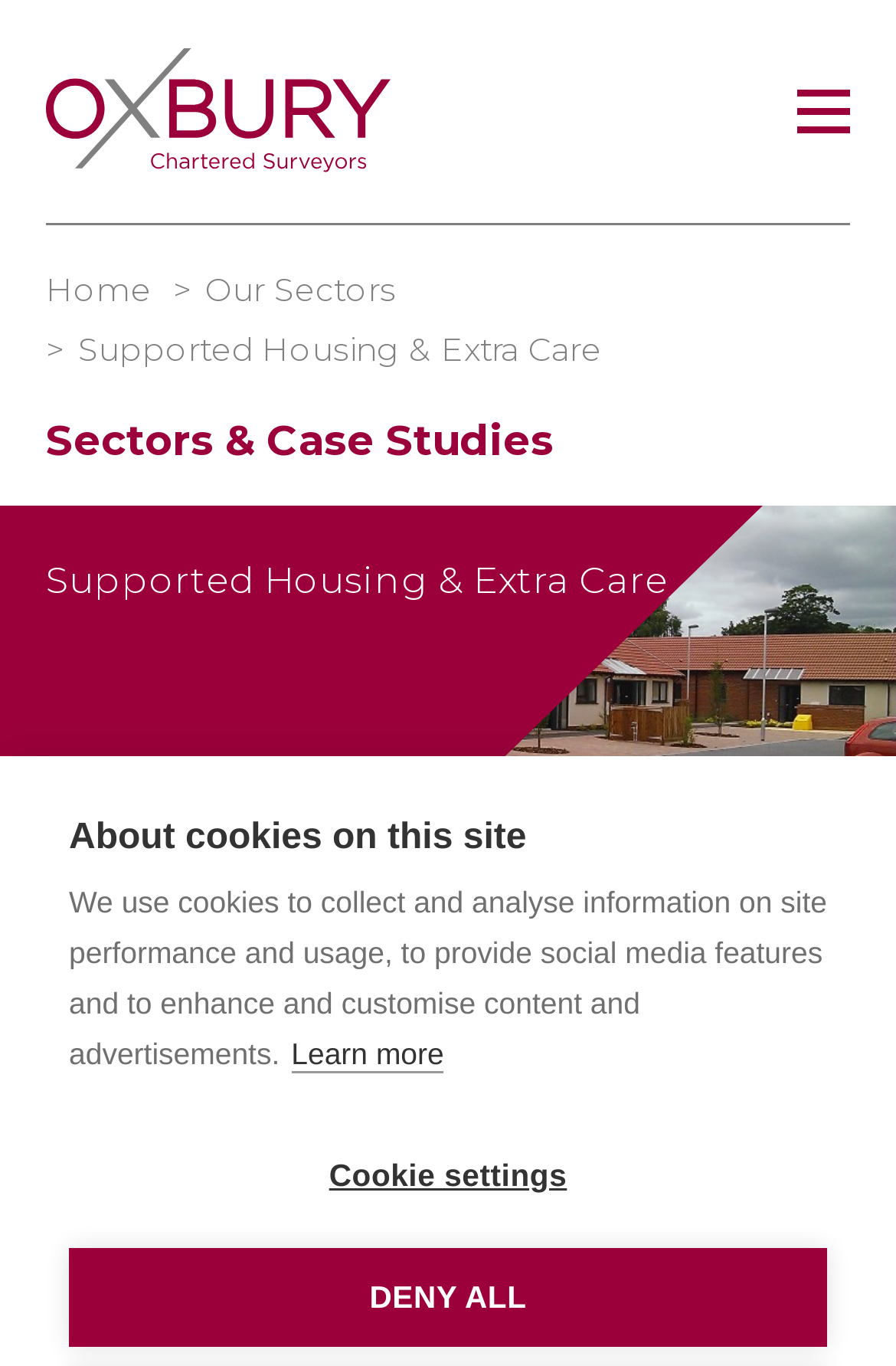What is the name of the company?
Please ensure your answer is as detailed and informative as possible.

The company name can be found in the top-left corner of the webpage, where it is written as 'Oxbury Chartered Surveyors' and also serves as a link.